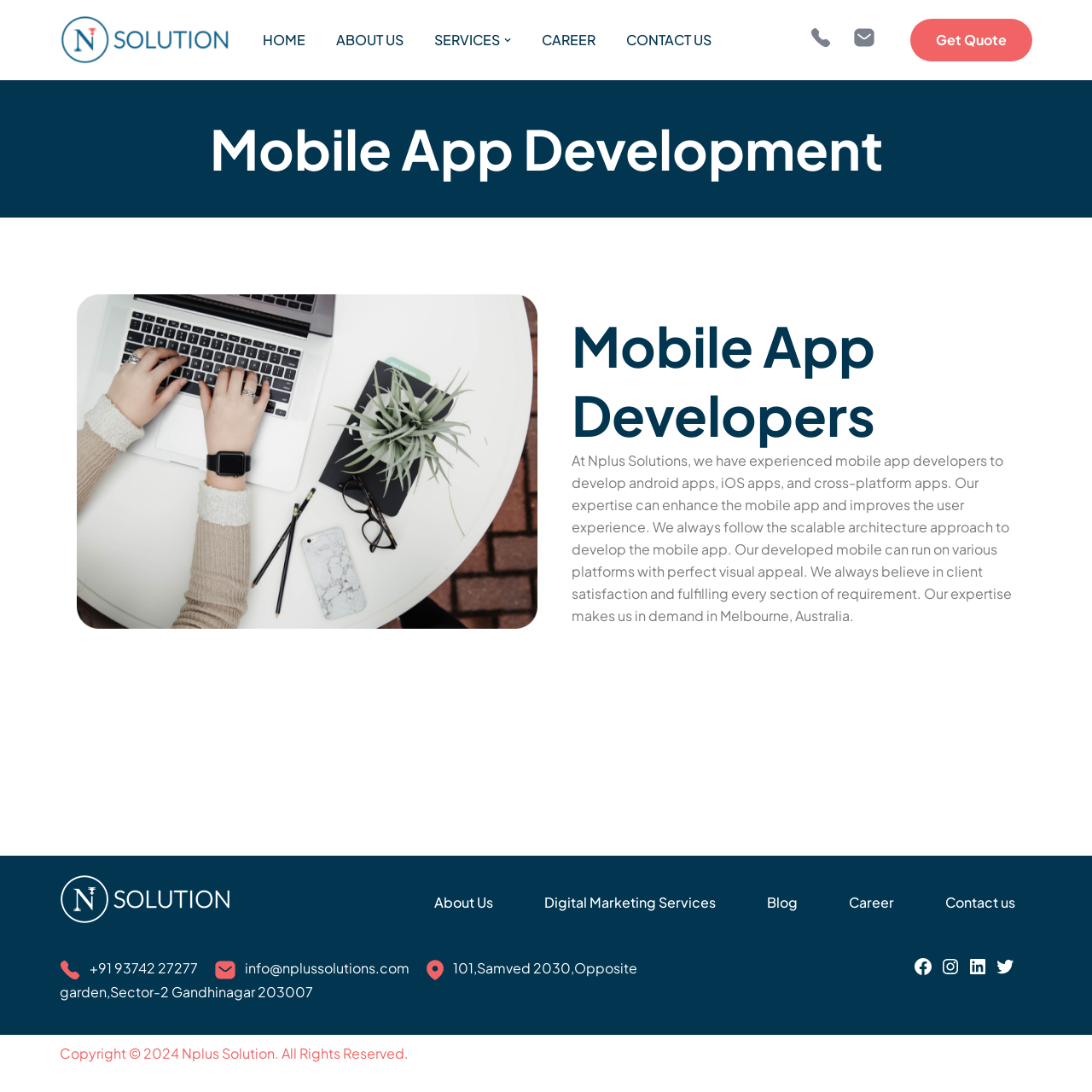Find the bounding box coordinates of the clickable area required to complete the following action: "Click on the 'Get Quote' button".

[0.834, 0.017, 0.945, 0.056]